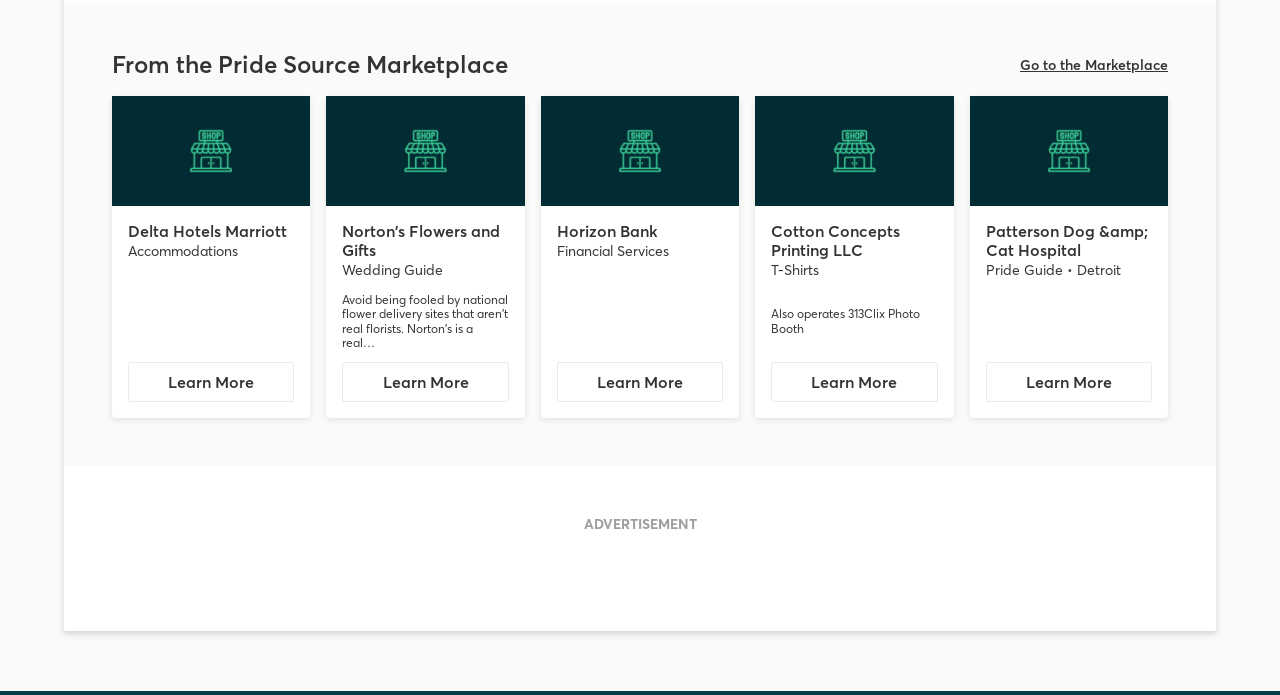Please specify the bounding box coordinates for the clickable region that will help you carry out the instruction: "Go to the Marketplace".

[0.797, 0.079, 0.912, 0.109]